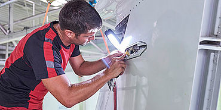What is illuminating the work area?
Relying on the image, give a concise answer in one word or a brief phrase.

A bright work light